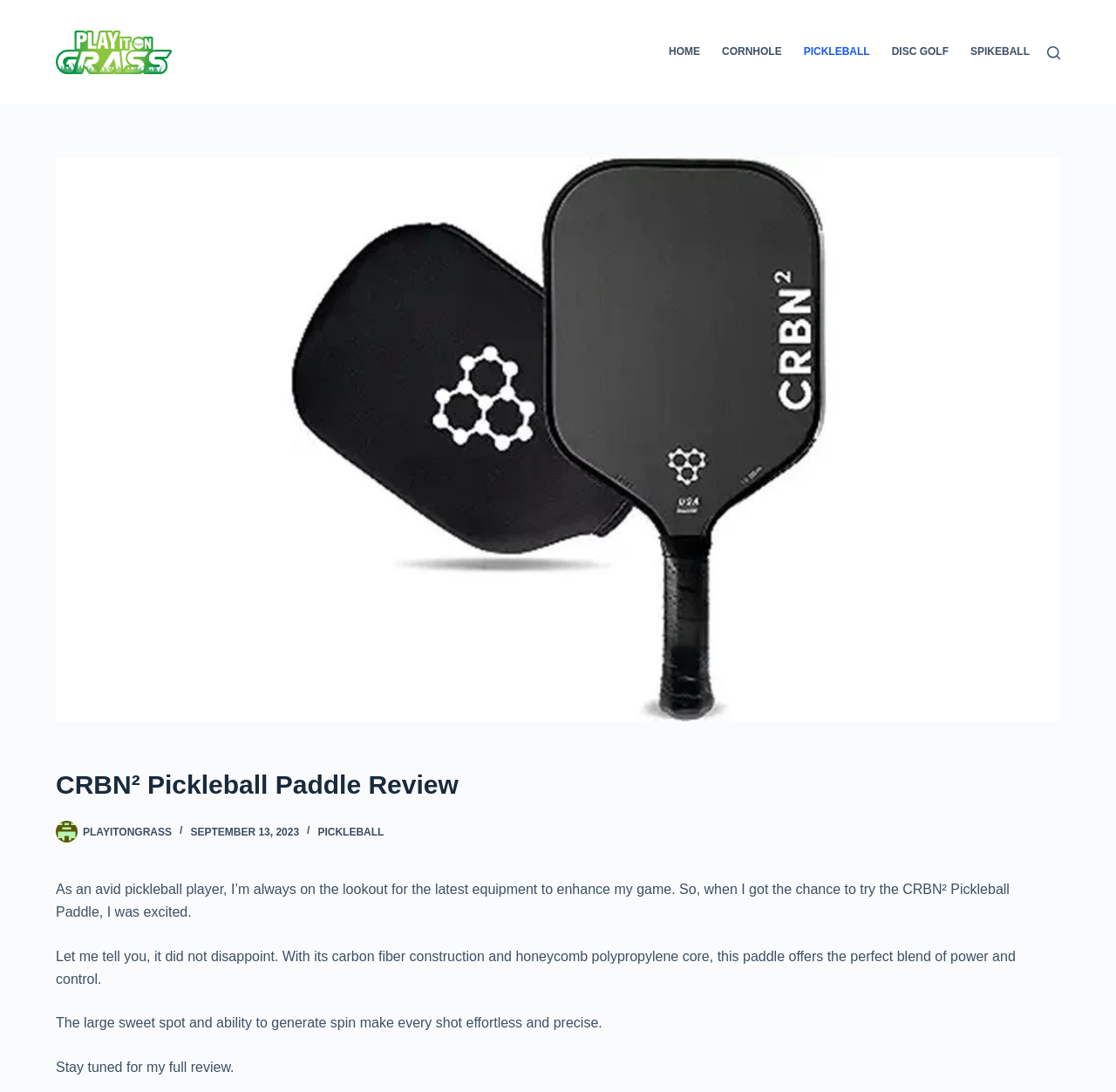Can you specify the bounding box coordinates of the area that needs to be clicked to fulfill the following instruction: "visit the 'PICKLEBALL' page"?

[0.285, 0.756, 0.344, 0.767]